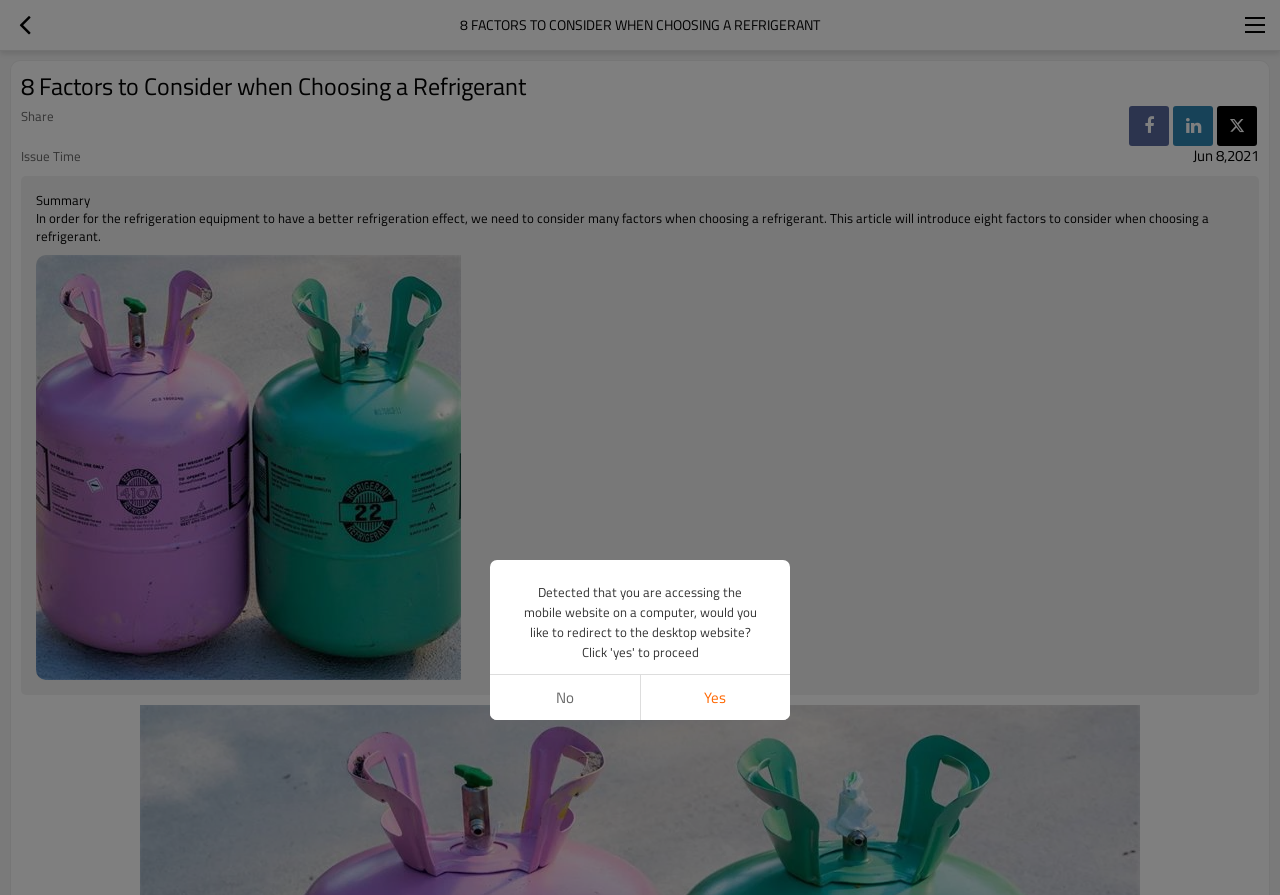How many social media sharing buttons are available?
Kindly offer a detailed explanation using the data available in the image.

The social media sharing buttons can be found in the description list section of the webpage. There are three buttons available, which are represented by the icons '', '', and ''.